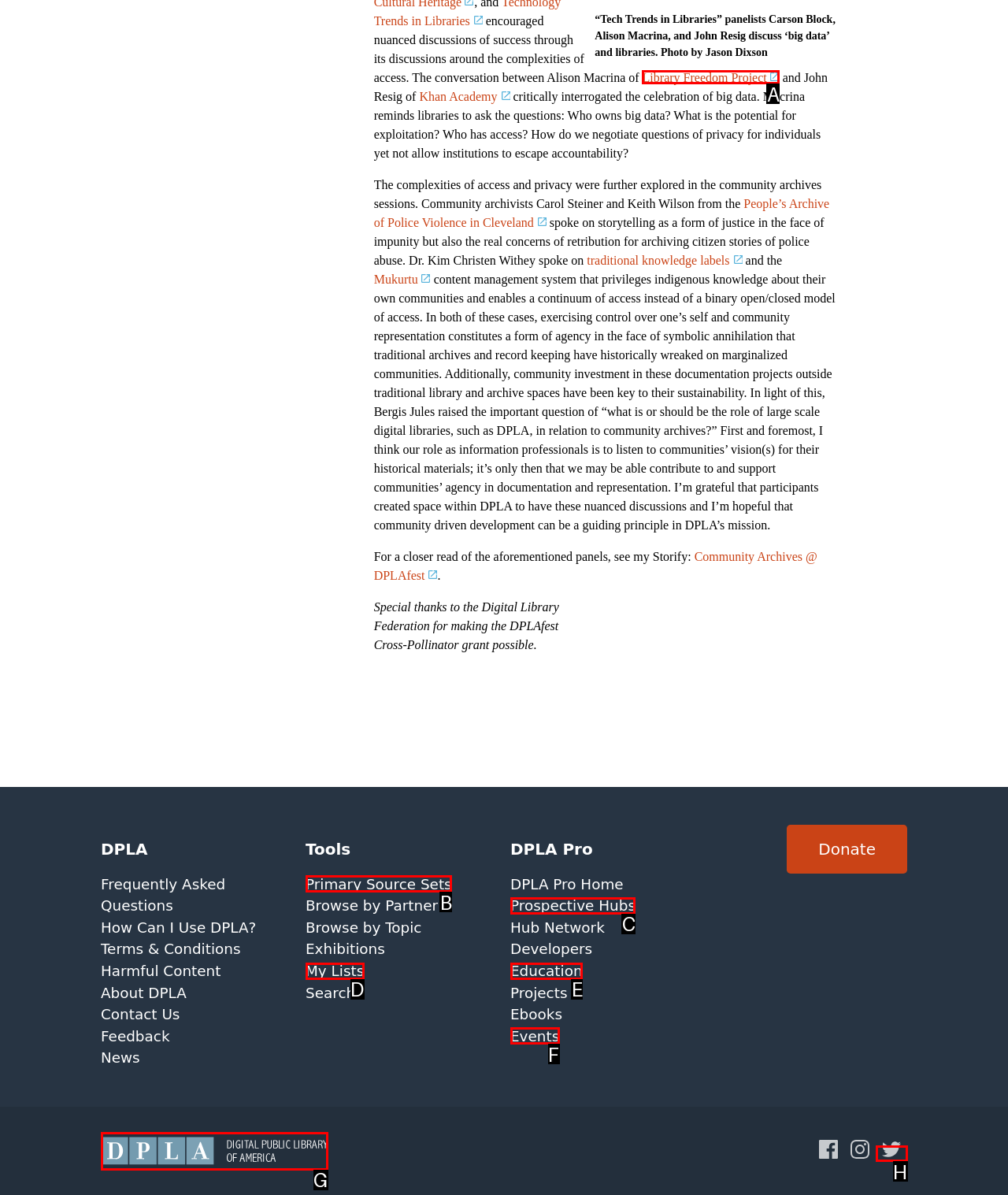Indicate which lettered UI element to click to fulfill the following task: Follow DPLA on Twitter
Provide the letter of the correct option.

H